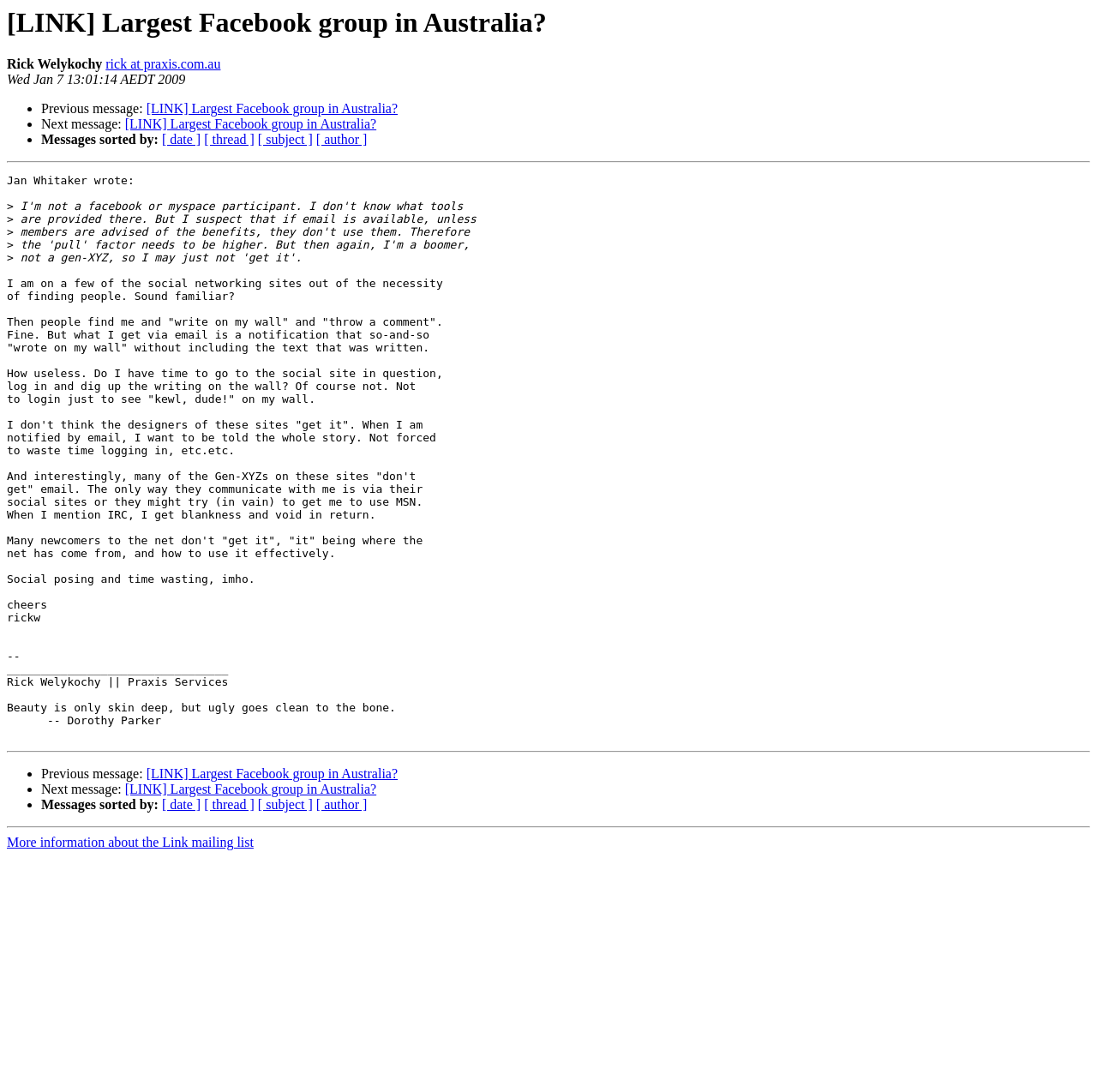Locate the bounding box coordinates of the UI element described by: "[ thread ]". The bounding box coordinates should consist of four float numbers between 0 and 1, i.e., [left, top, right, bottom].

[0.186, 0.121, 0.232, 0.135]